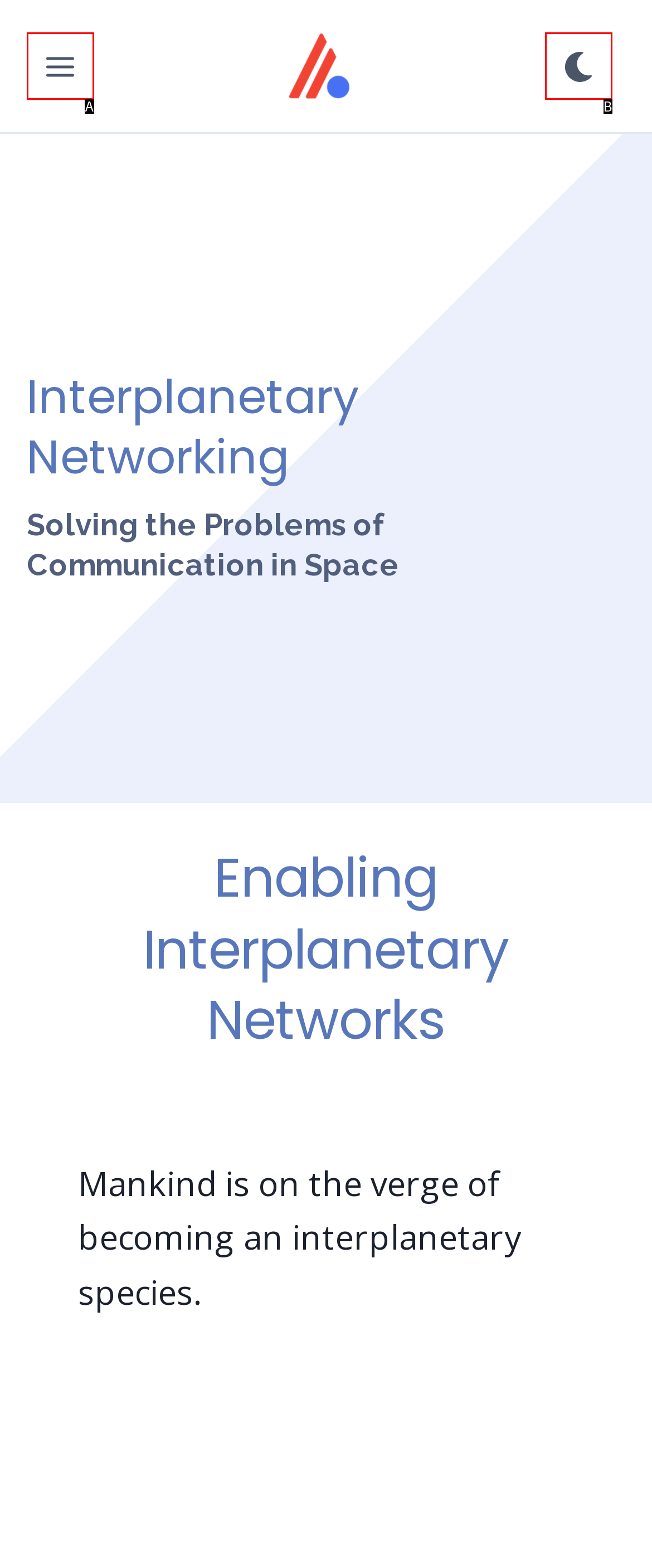Determine which UI element matches this description: aria-label="Toggle Navigation"
Reply with the appropriate option's letter.

A